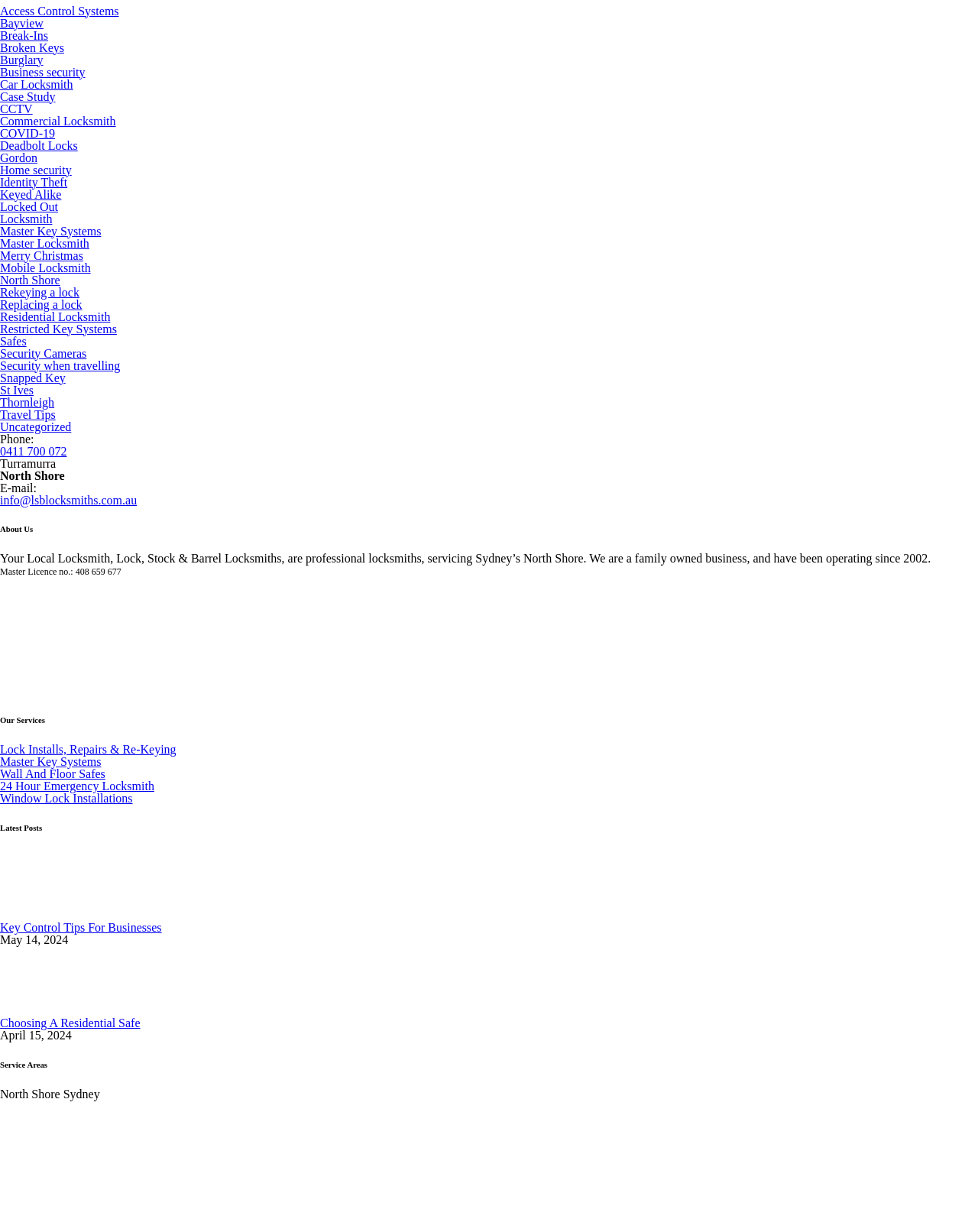What is the service area of the locksmith?
Give a comprehensive and detailed explanation for the question.

I found the service area by looking at the static text element under the 'Service Areas' heading, which says 'North Shore Sydney'.